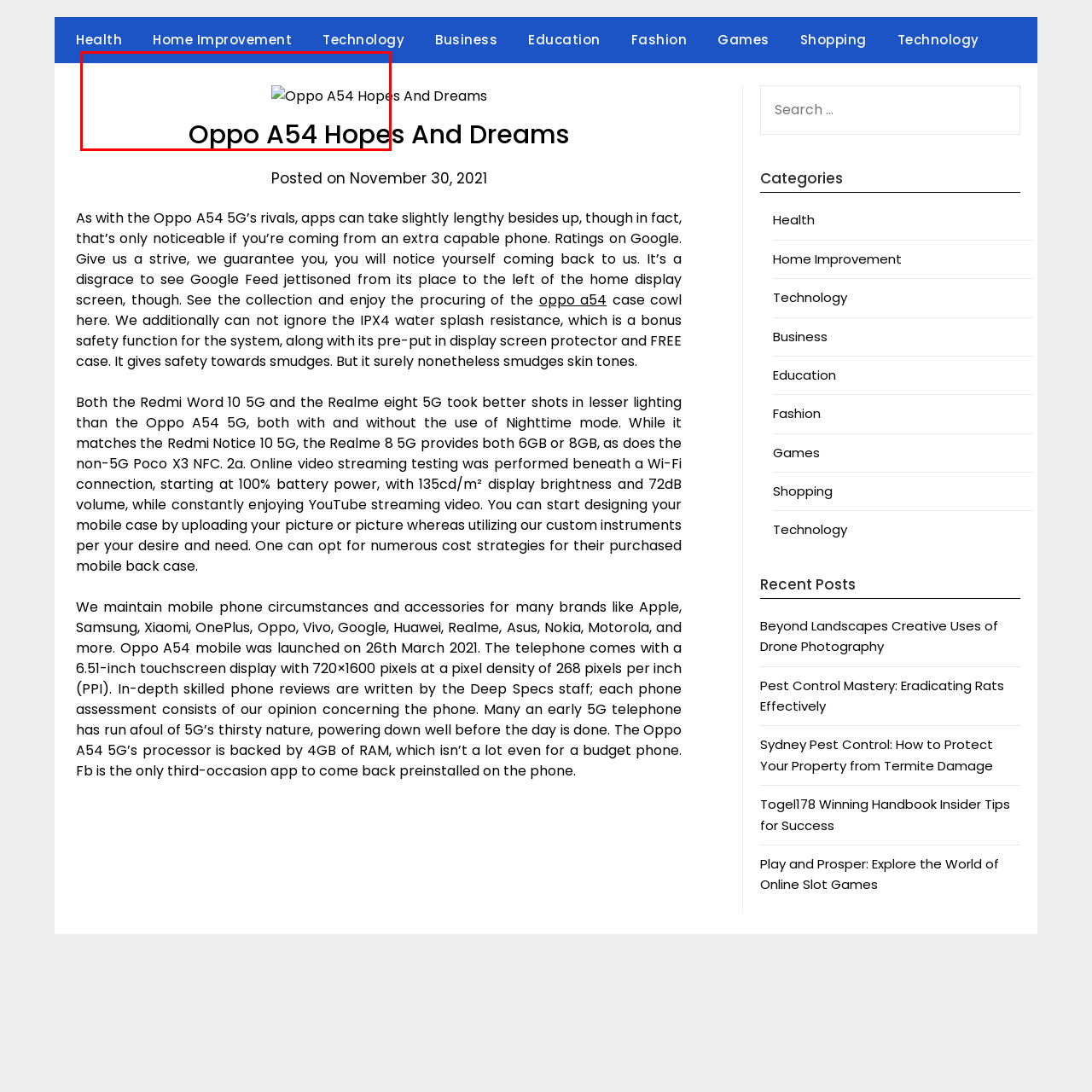Inspect the image bordered in red and answer the following question in detail, drawing on the visual content observed in the image:
What aspects of the device are discussed in the article?

The article delves into the specifications and performance of the Oppo A54 5G smartphone, particularly in relation to its rivals, offering insights that may appeal to potential buyers.